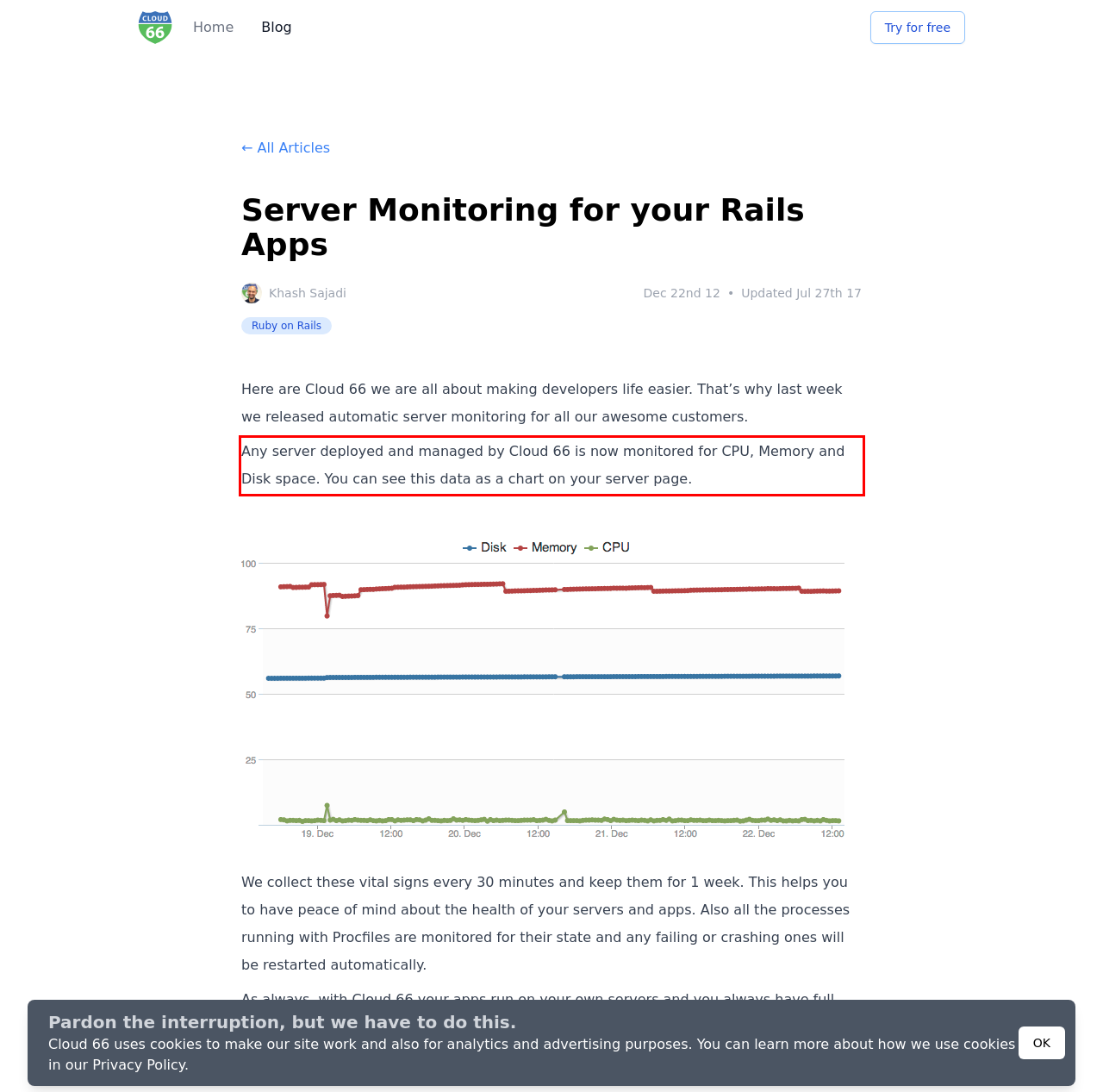You are given a webpage screenshot with a red bounding box around a UI element. Extract and generate the text inside this red bounding box.

Any server deployed and managed by Cloud 66 is now monitored for CPU, Memory and Disk space. You can see this data as a chart on your server page.